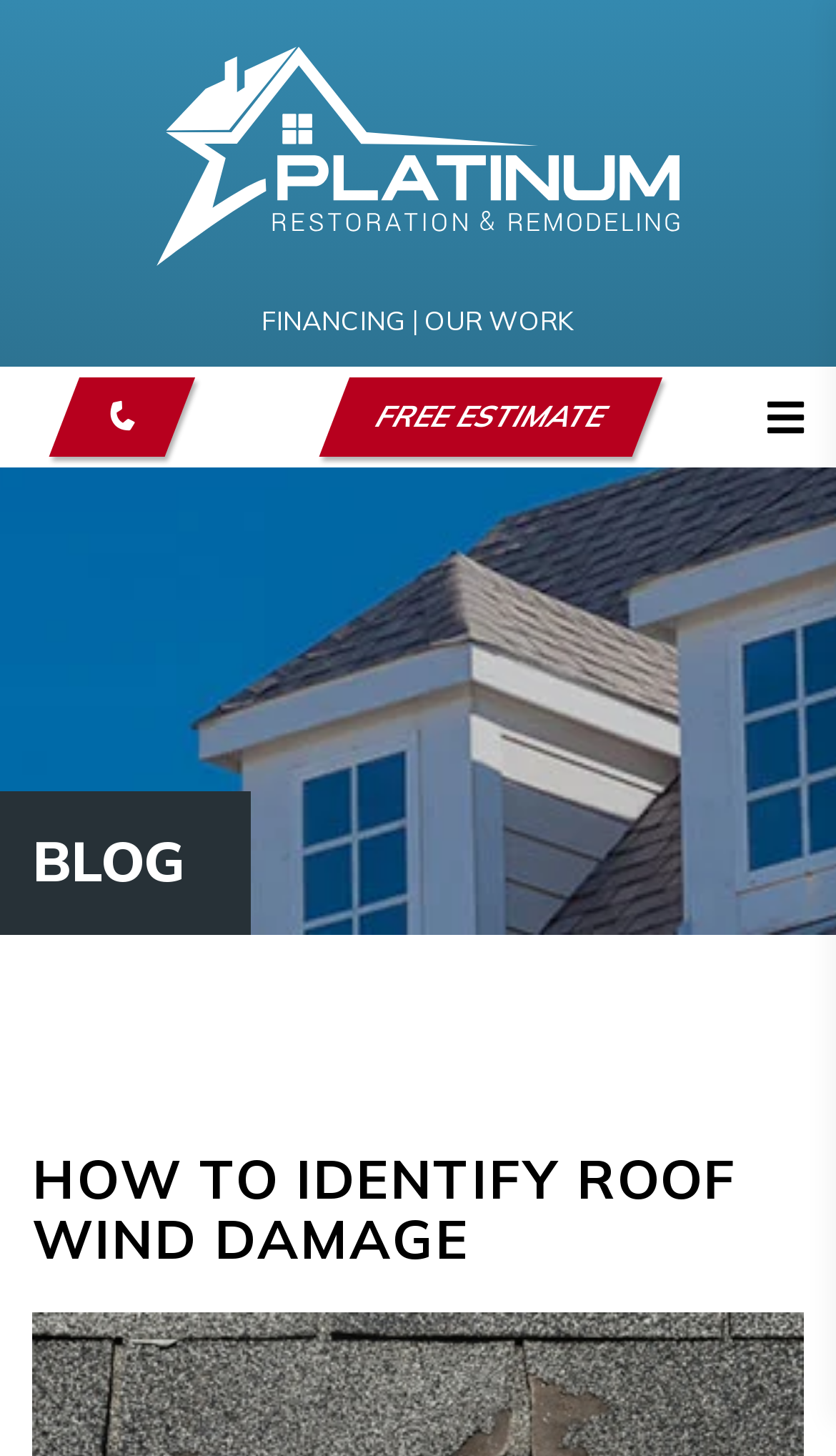How many main navigation links are there?
Based on the screenshot, provide your answer in one word or phrase.

3